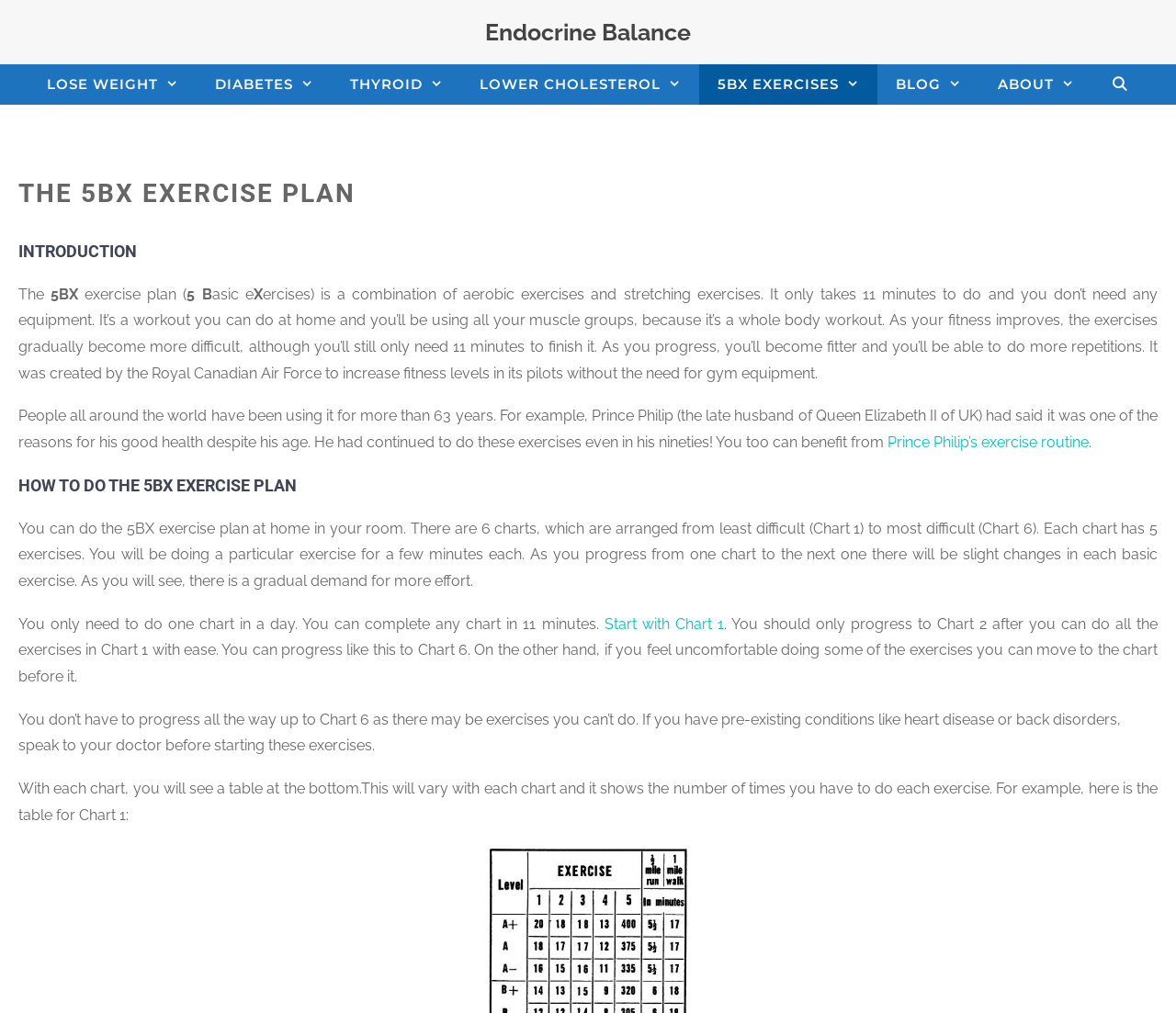Please identify the coordinates of the bounding box that should be clicked to fulfill this instruction: "Start with Chart 1".

[0.514, 0.607, 0.615, 0.624]